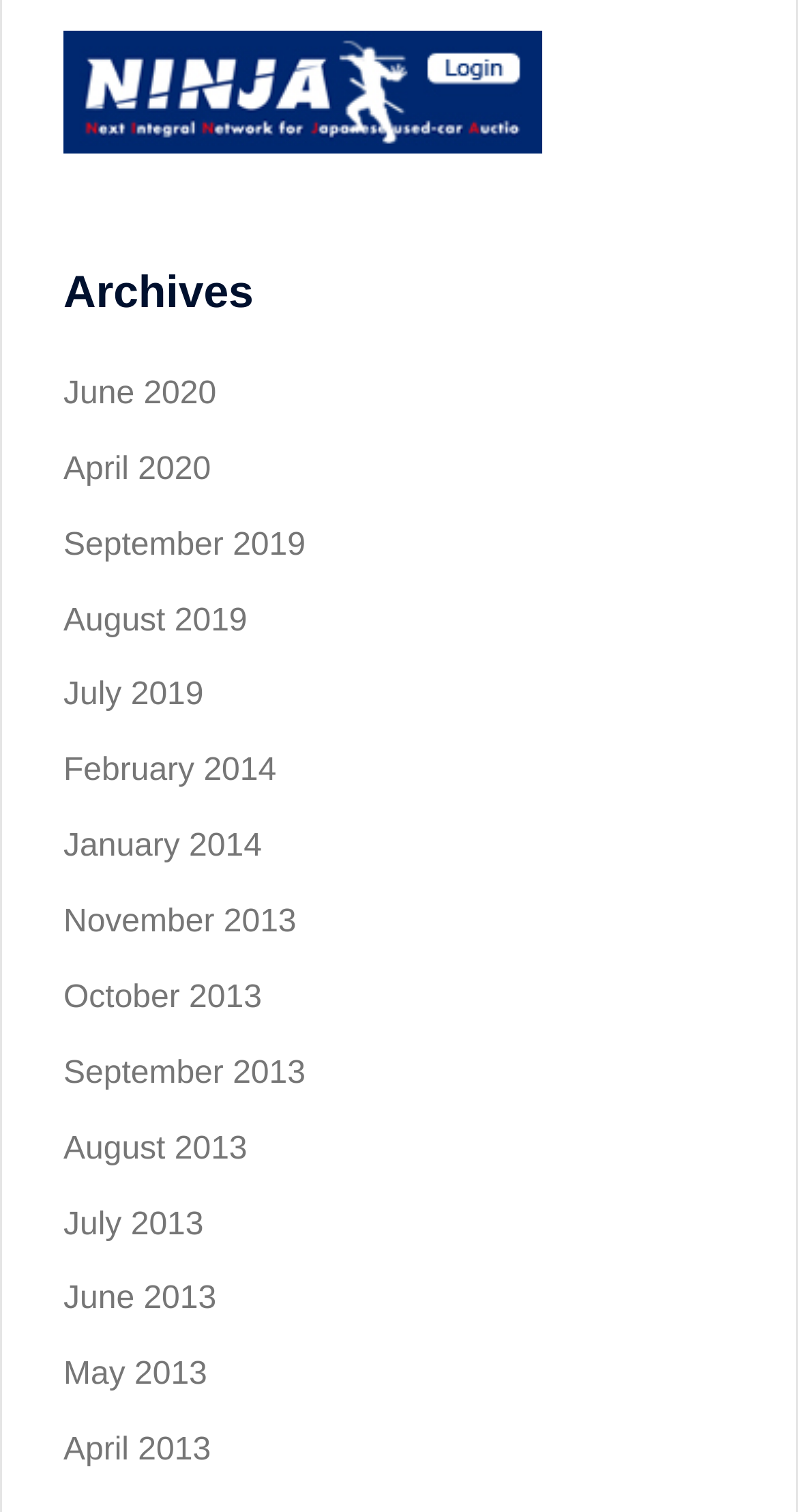Provide a brief response in the form of a single word or phrase:
What is the earliest month available on the webpage?

February 2014